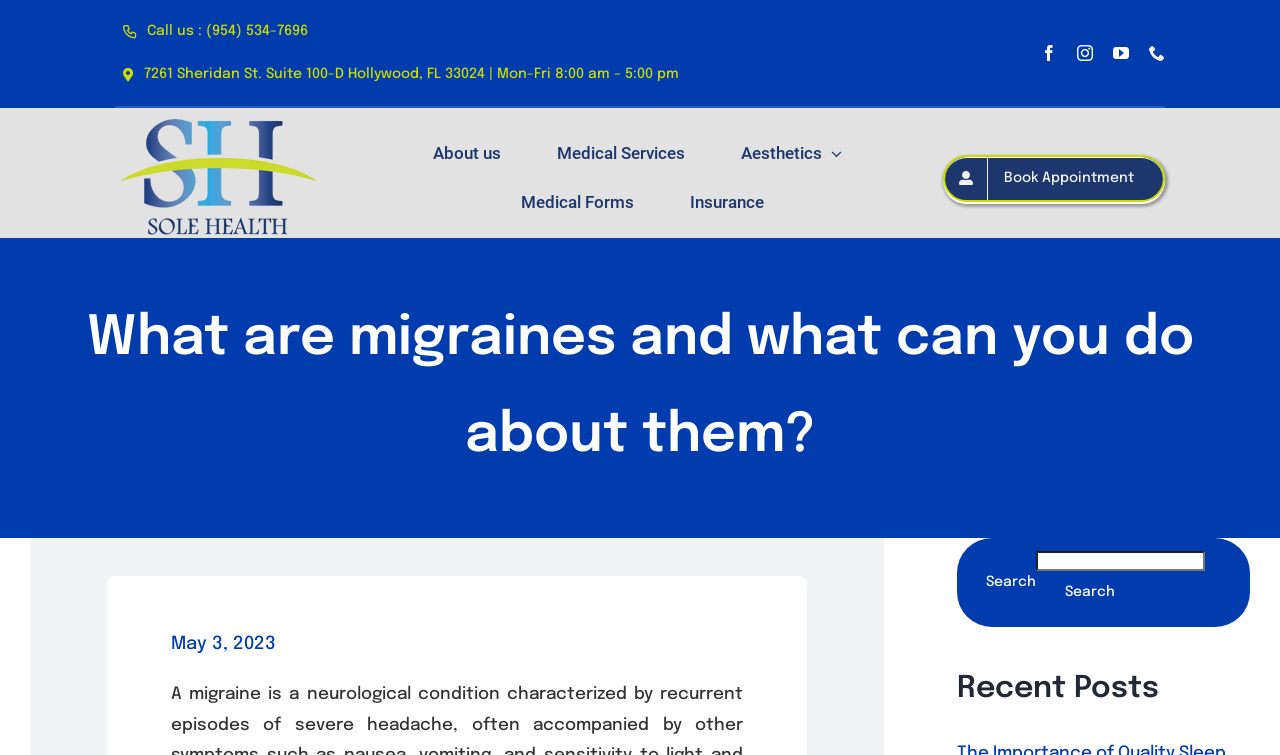Please respond in a single word or phrase: 
What is the purpose of the 'Book Appointment' button?

To book an appointment